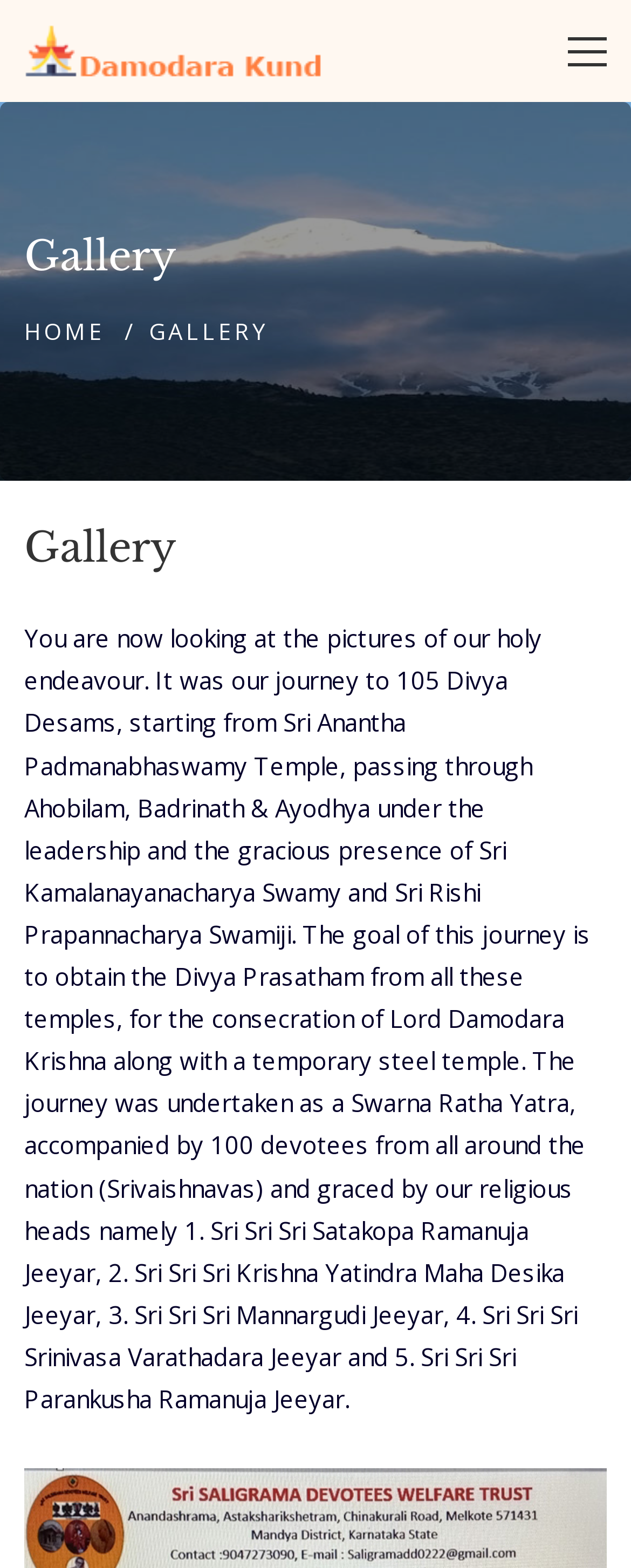What is the purpose of the journey described?
Please provide a full and detailed response to the question.

The purpose of the journey described on the webpage is to obtain the Divya Prasatham from all the 105 Divya Desams, which is mentioned in the static text element. This journey is undertaken as a Swarna Ratha Yatra, accompanied by 100 devotees from all around the nation.